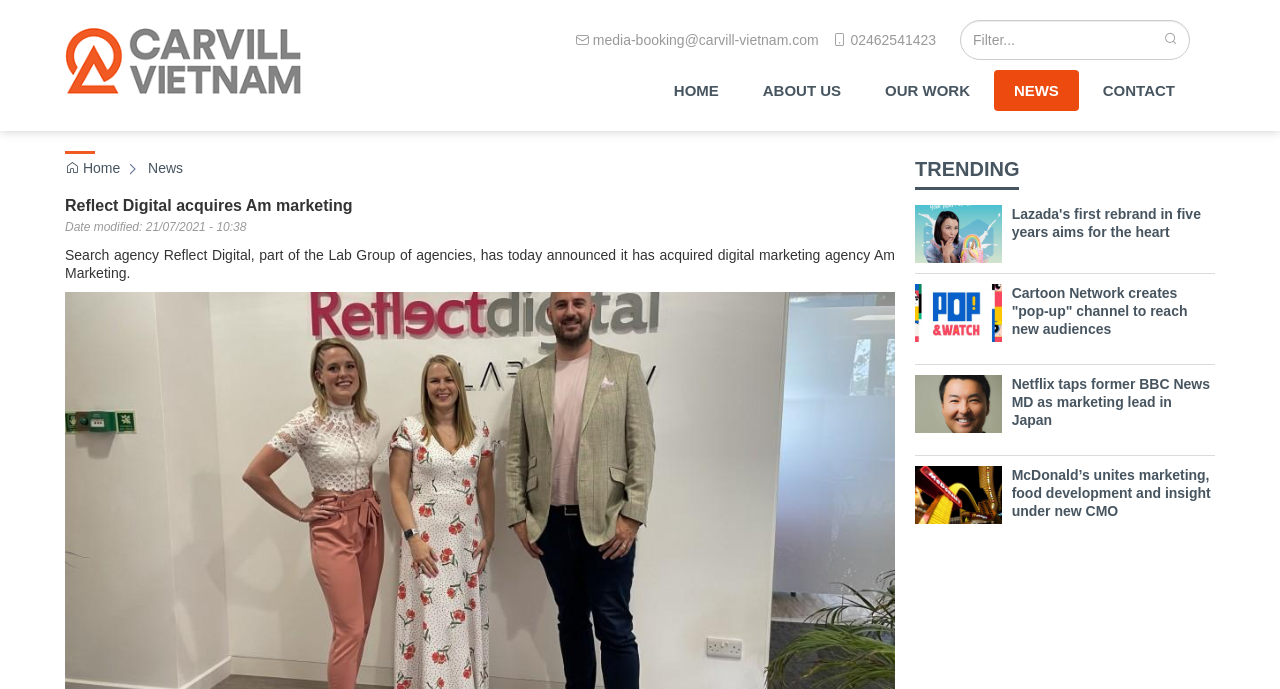Please locate the bounding box coordinates of the element that needs to be clicked to achieve the following instruction: "Learn about Lazada's rebrand". The coordinates should be four float numbers between 0 and 1, i.e., [left, top, right, bottom].

[0.715, 0.326, 0.783, 0.349]